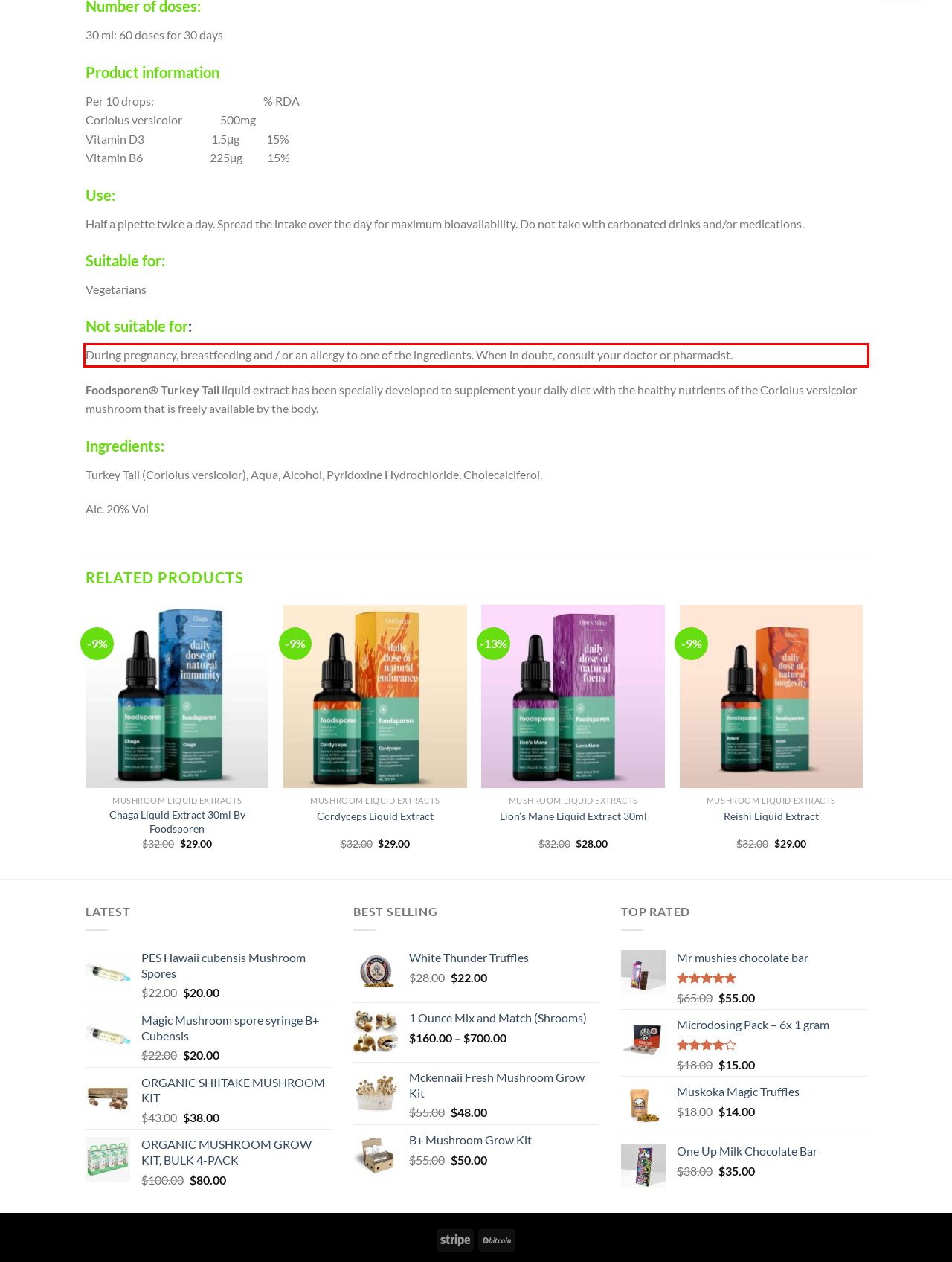Please analyze the screenshot of a webpage and extract the text content within the red bounding box using OCR.

During pregnancy, breastfeeding and / or an allergy to one of the ingredients. When in doubt, consult your doctor or pharmacist.